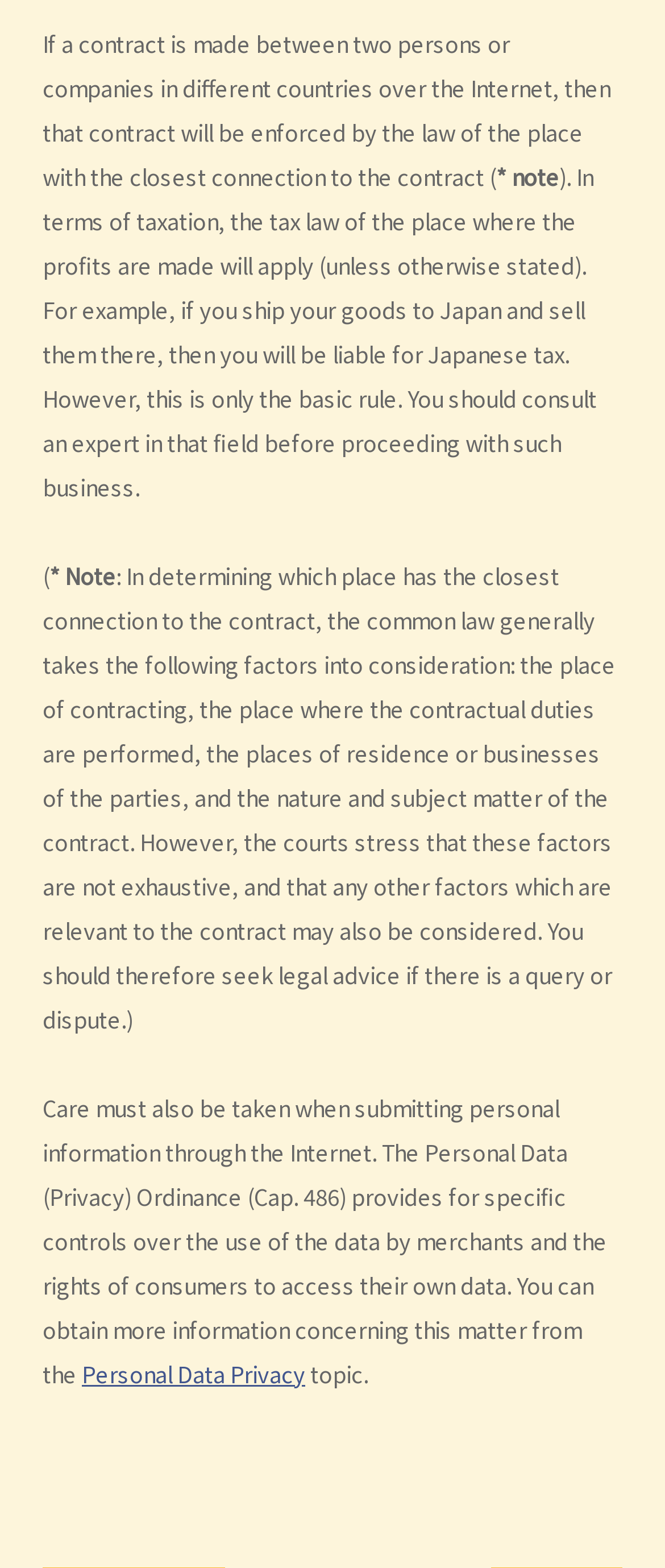Provide your answer in a single word or phrase: 
What is the topic related to taxation mentioned on the webpage?

Japanese tax